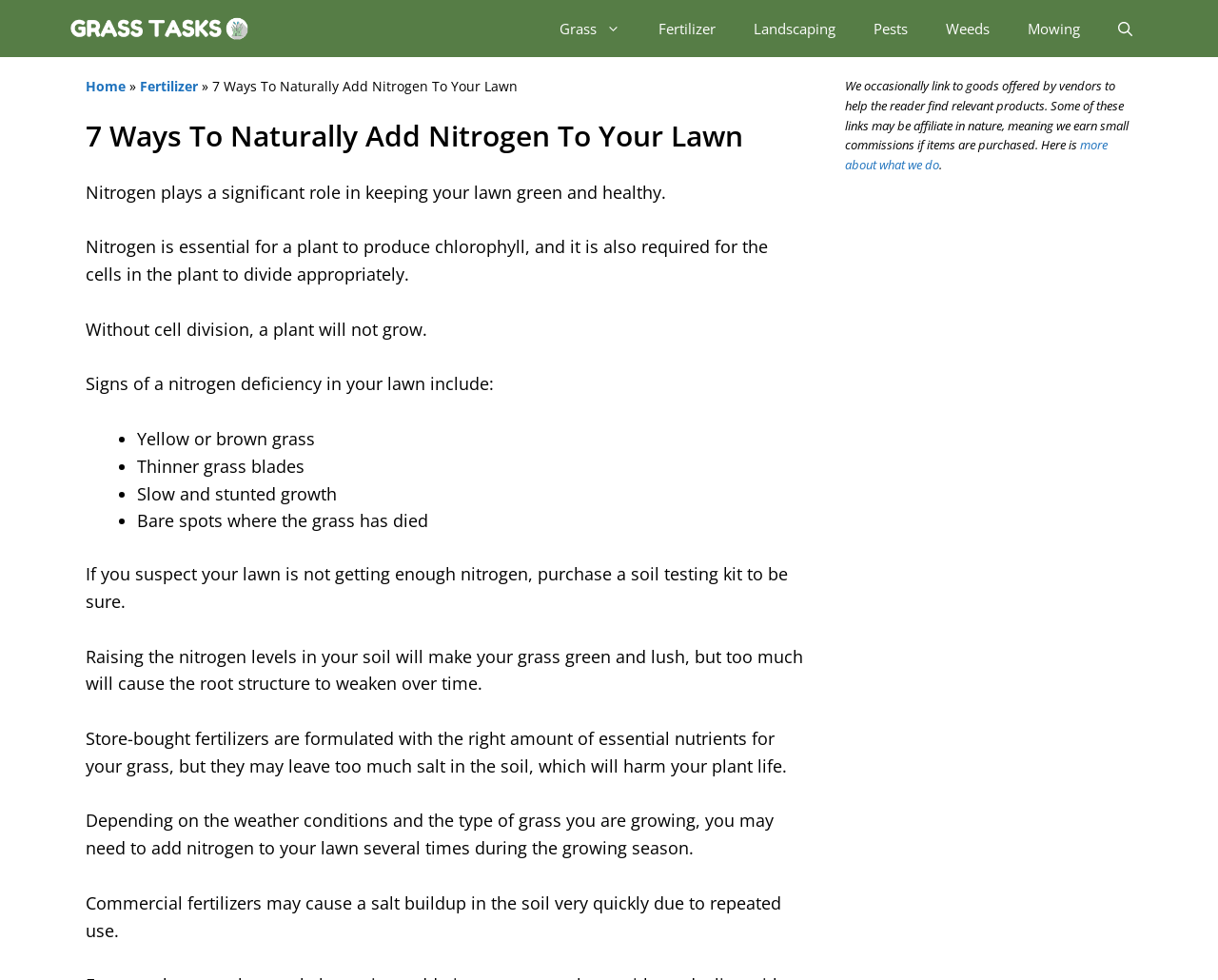Why might homeowners need to add nitrogen to their lawns multiple times?
Could you please answer the question thoroughly and with as much detail as possible?

The webpage states that depending on the weather conditions and the type of grass being grown, homeowners may need to add nitrogen to their lawns several times during the growing season. This is because weather conditions can affect the nitrogen levels in the soil and the needs of the grass.